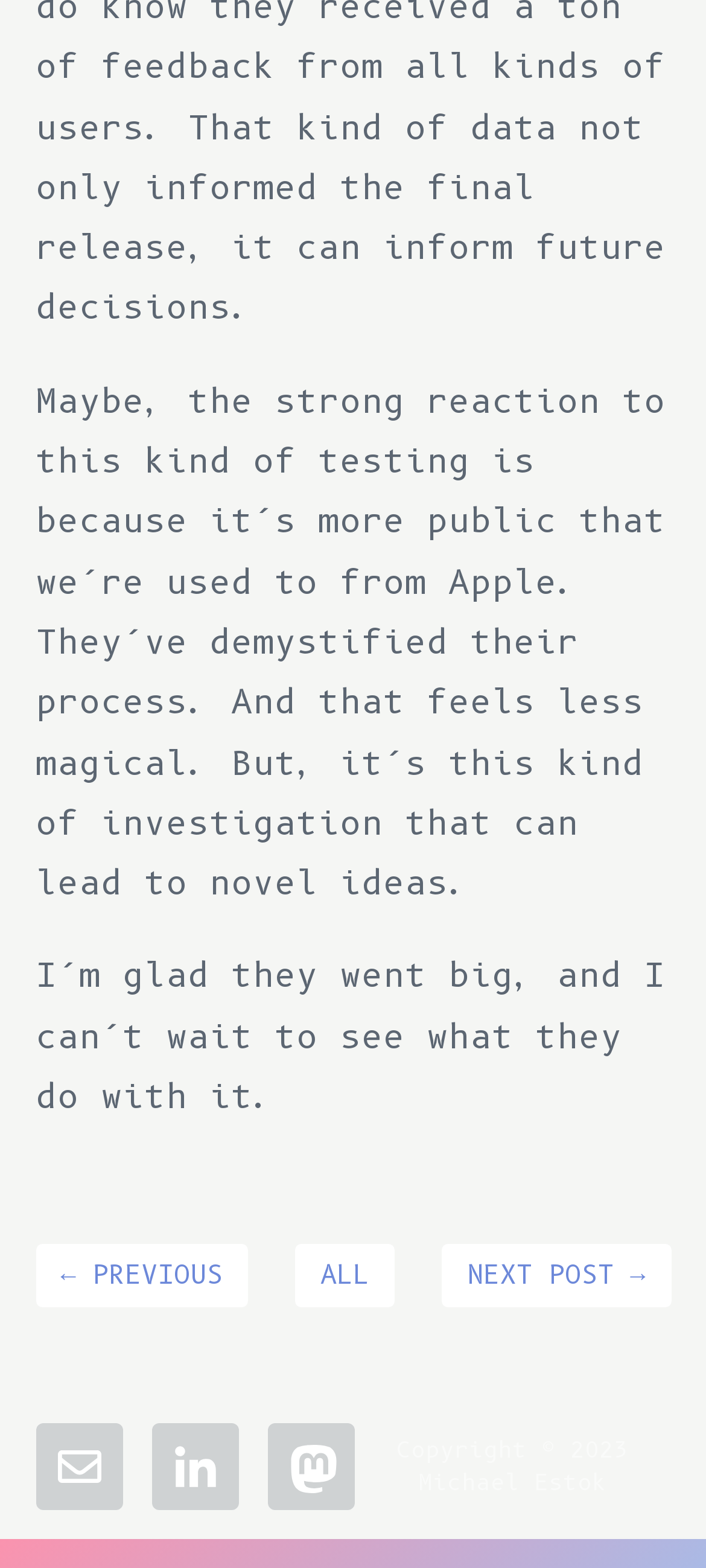Locate the bounding box of the UI element defined by this description: "← Previous". The coordinates should be given as four float numbers between 0 and 1, formatted as [left, top, right, bottom].

[0.05, 0.794, 0.351, 0.834]